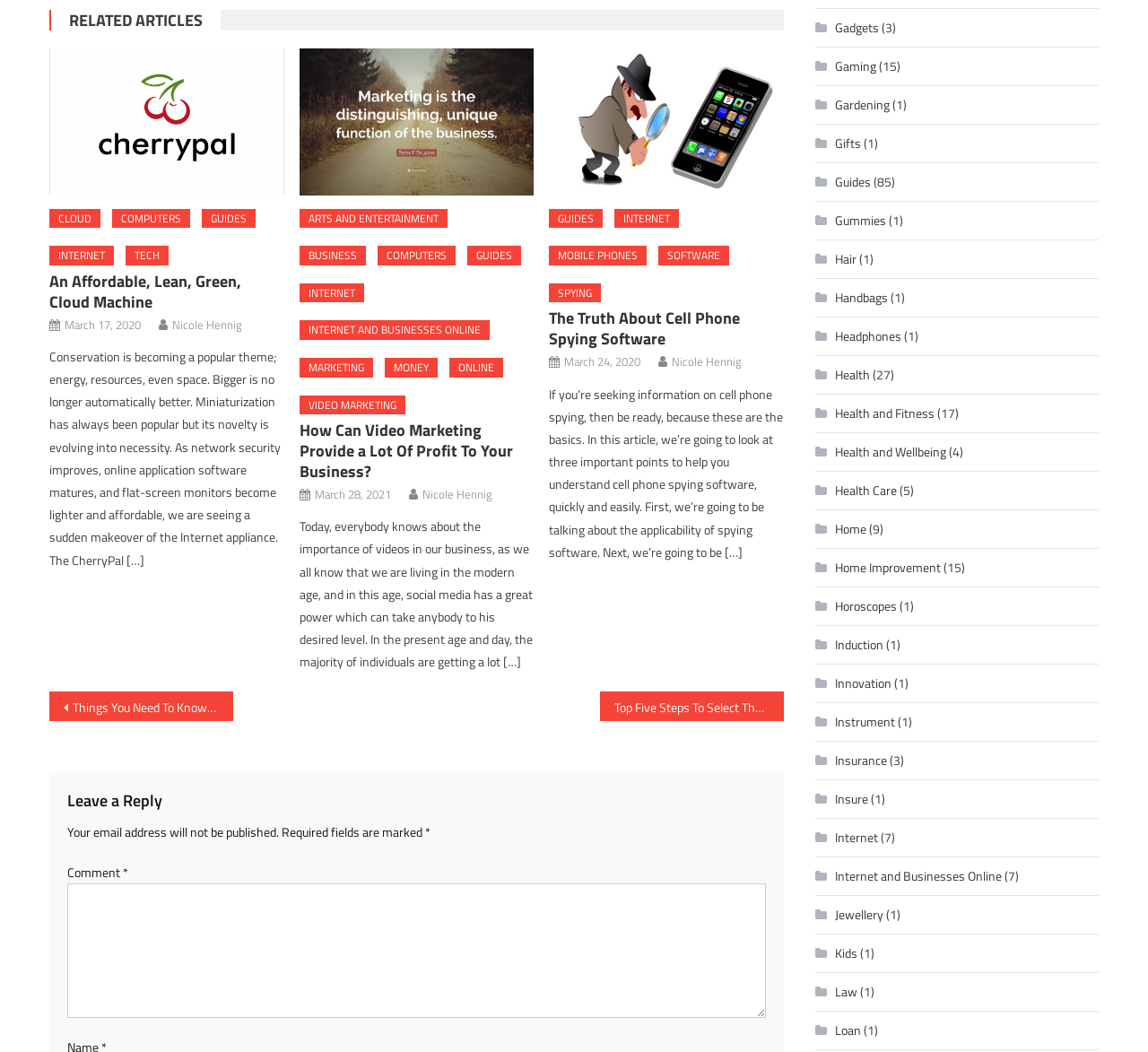How many articles are listed on the webpage?
Look at the screenshot and respond with one word or a short phrase.

3